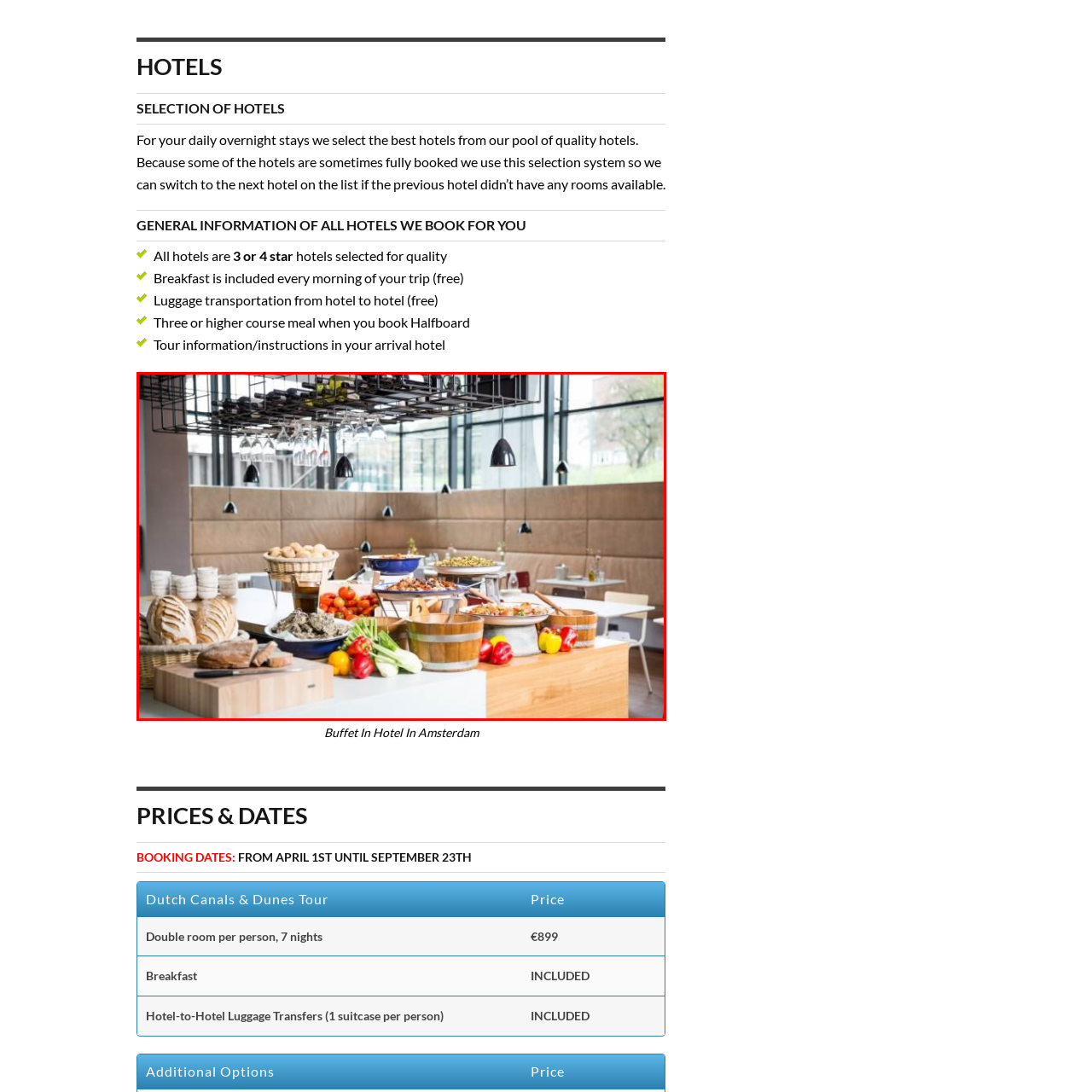Explain what is happening in the image inside the red outline in great detail.

The image showcases a vibrant hotel buffet setup, highlighting a variety of delectable dishes and fresh produce. In the foreground, several wooden and ceramic containers are filled with an assortment of food items, including freshly baked bread, colorful peppers, tomatoes, and locally sourced delicacies. A stack of rolls and a basket of eggs add a rustic touch to the layout. The chic, modern restaurant space is illuminated by natural light pouring in through large windows, enhancing the inviting atmosphere. This buffet is part of the offerings at selected hotels that provide a rich dining experience, including breakfast options that are complimentary, as well as quality meals prepared with care. The overall presentation emphasizes elegance and a focus on quality, making it a serene setting for guests to enjoy their meals.